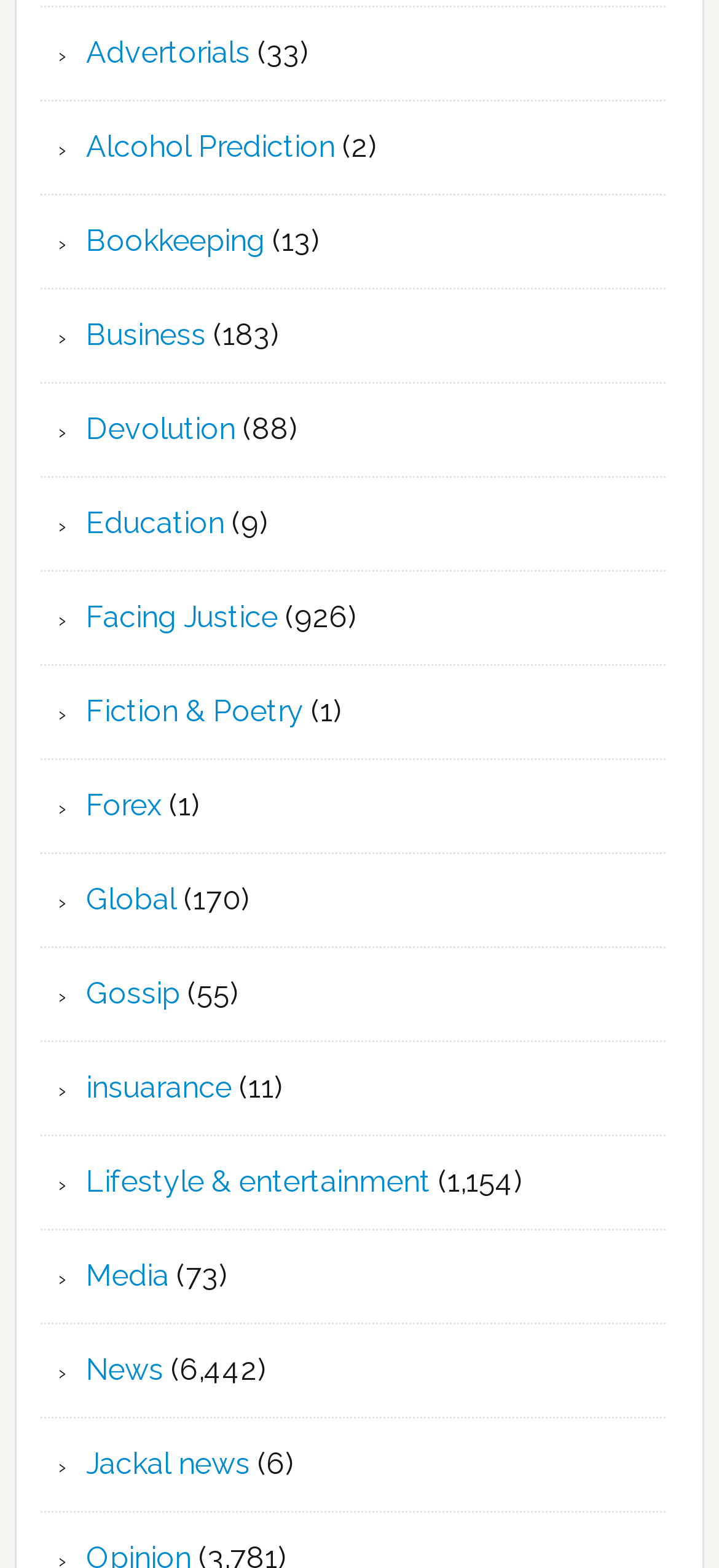Determine the bounding box coordinates of the region that needs to be clicked to achieve the task: "Click on Advertorials".

[0.12, 0.022, 0.348, 0.044]